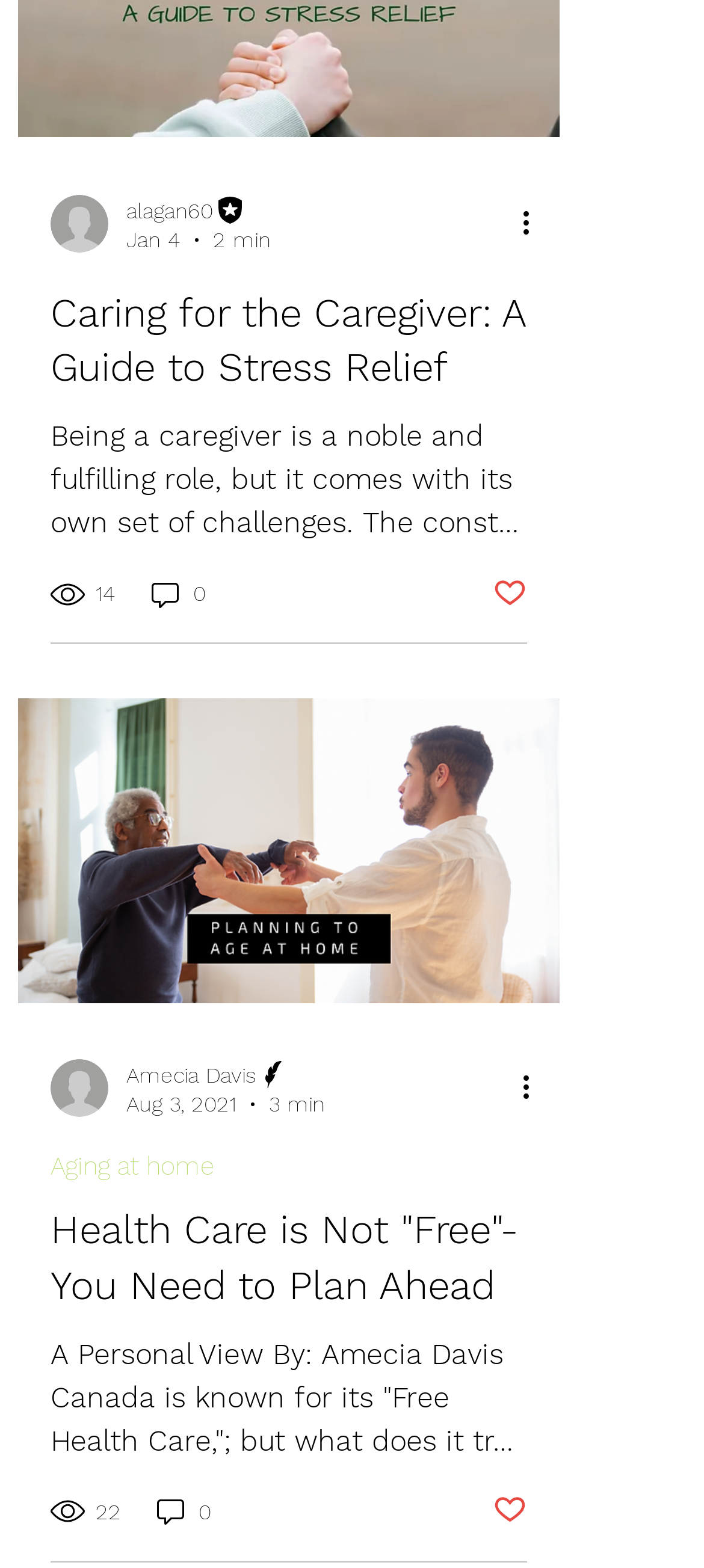Identify the bounding box for the element characterized by the following description: "aria-label="More actions"".

[0.733, 0.68, 0.795, 0.708]